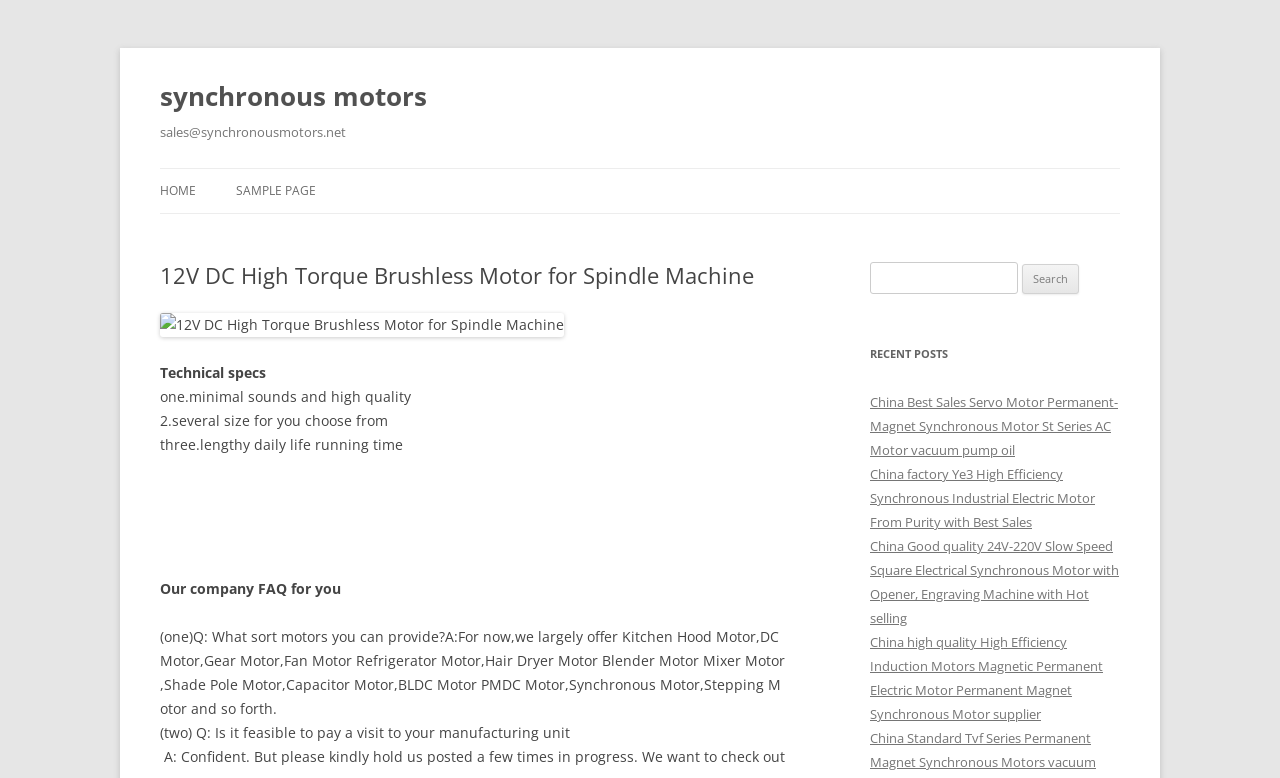Answer the question using only a single word or phrase: 
What is the function of the search bar?

Search for motors